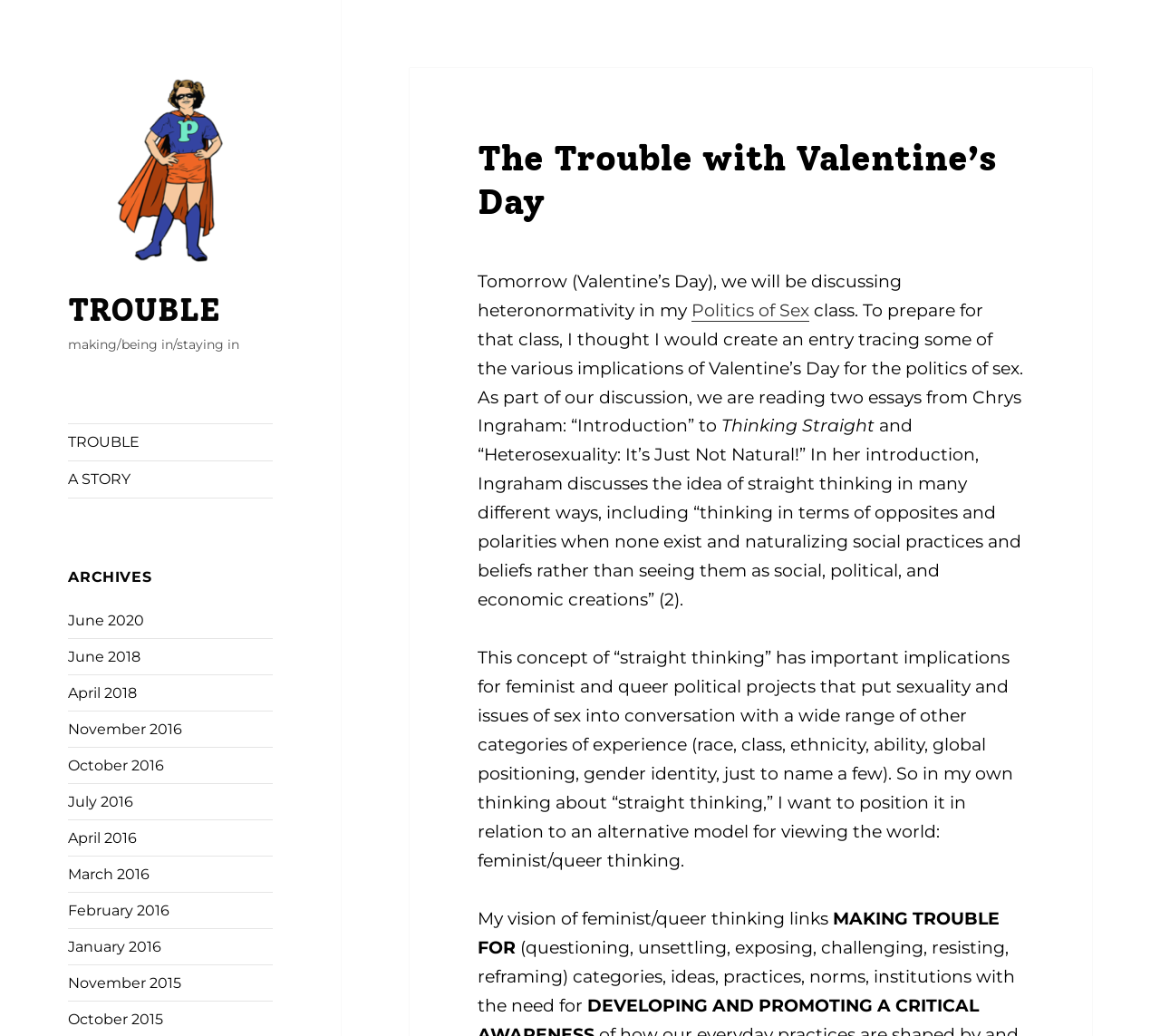Locate the bounding box coordinates of the clickable part needed for the task: "visit the page about politics of sex".

[0.596, 0.289, 0.698, 0.31]